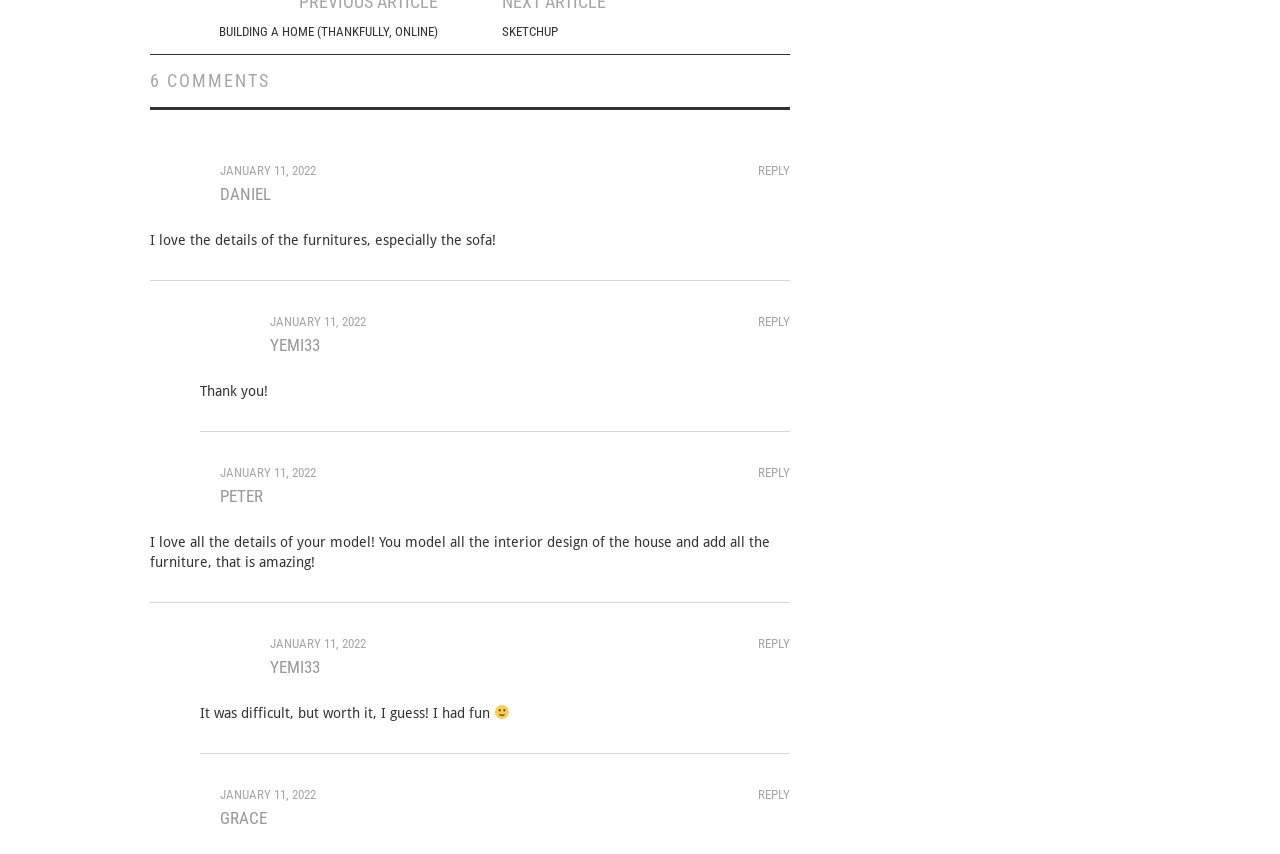How many comments are there?
Refer to the image and respond with a one-word or short-phrase answer.

6